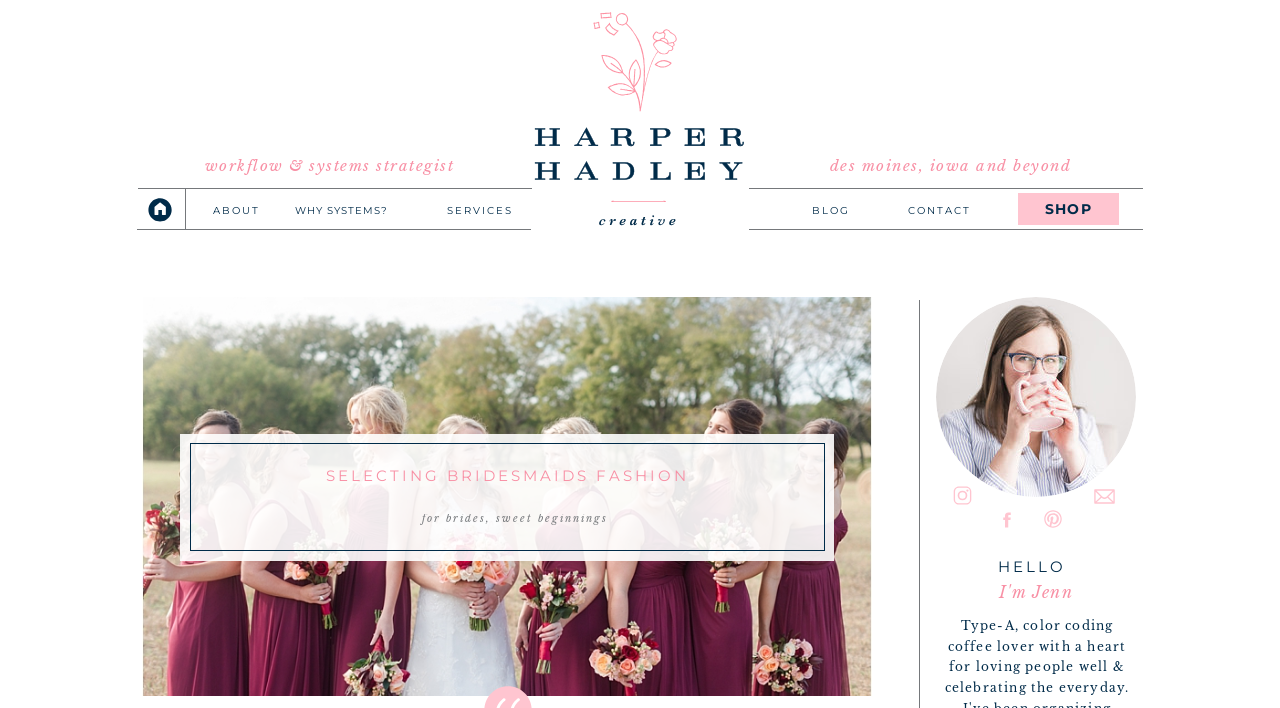Could you determine the bounding box coordinates of the clickable element to complete the instruction: "Read the 'SELECTING BRIDESMAIDS FASHION' article"? Provide the coordinates as four float numbers between 0 and 1, i.e., [left, top, right, bottom].

[0.141, 0.613, 0.652, 0.792]